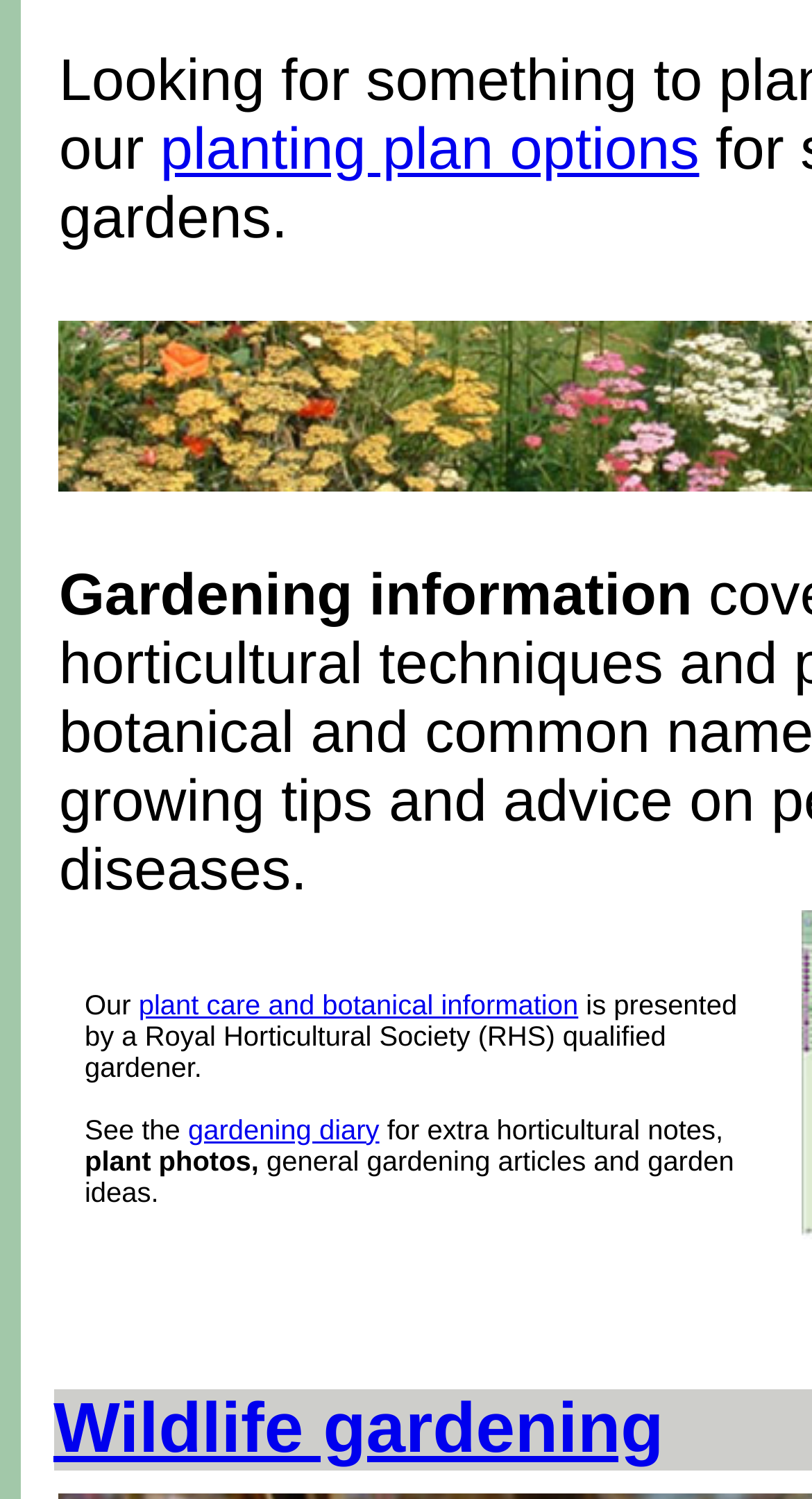What type of gardening is mentioned at the bottom of the page?
Using the image provided, answer with just one word or phrase.

Wildlife gardening